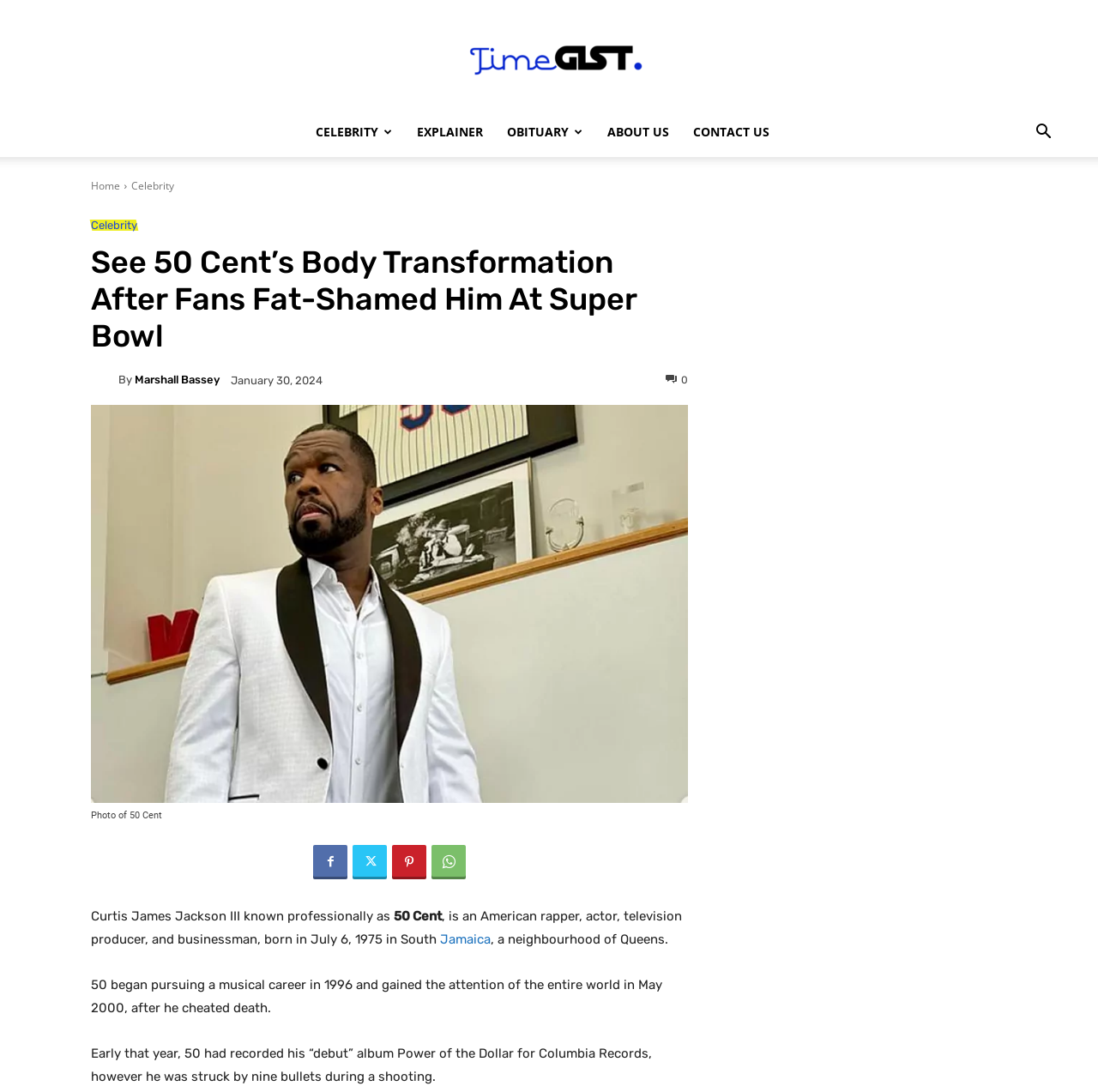Identify the bounding box coordinates of the clickable region required to complete the instruction: "Share the article on social media". The coordinates should be given as four float numbers within the range of 0 and 1, i.e., [left, top, right, bottom].

[0.285, 0.773, 0.316, 0.805]